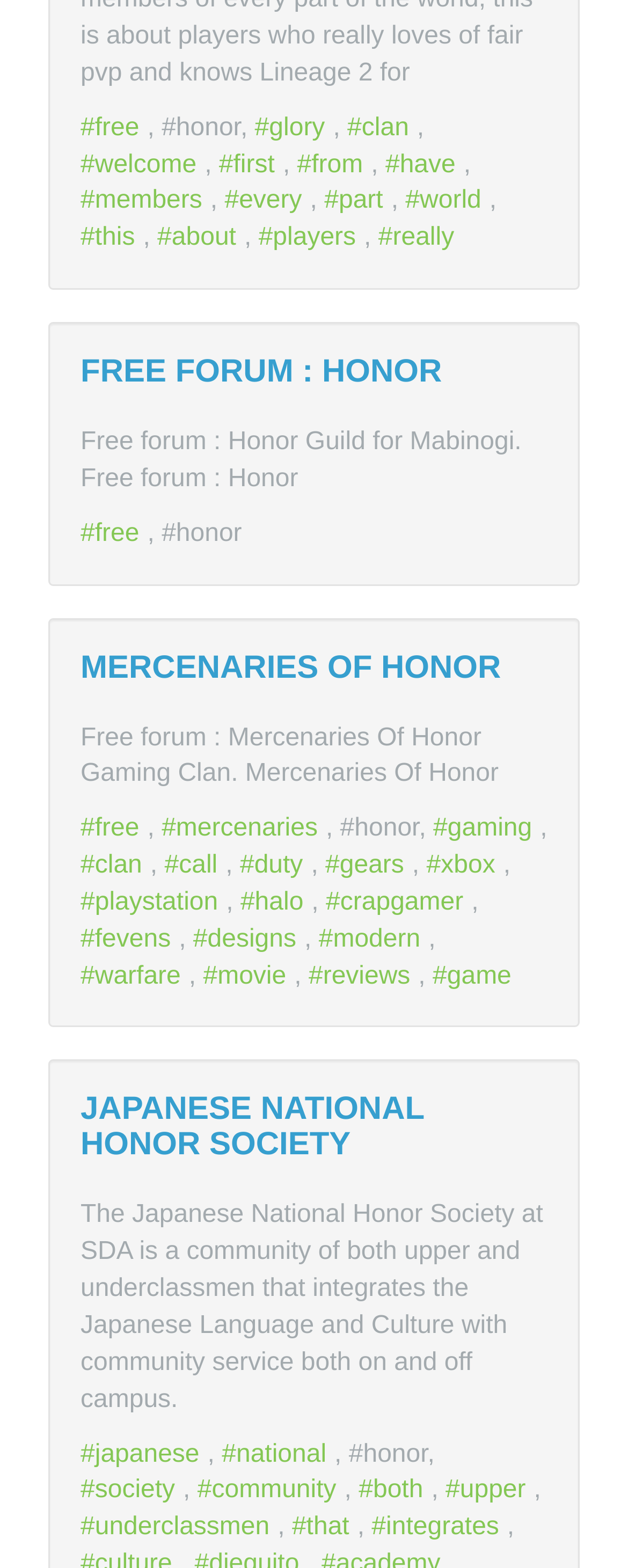What is the first link on the webpage?
Answer the question with a single word or phrase, referring to the image.

#free